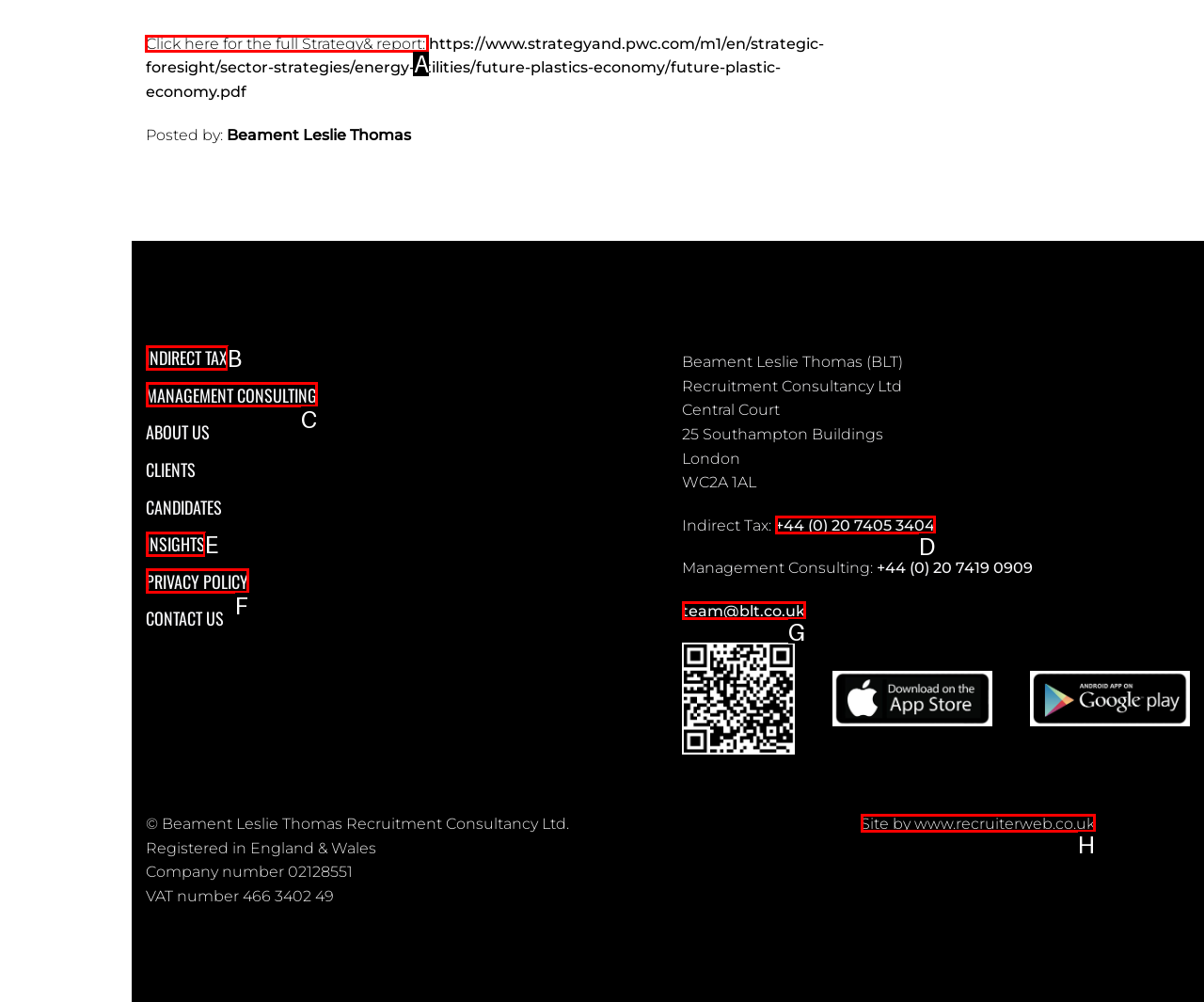Find the option you need to click to complete the following instruction: Click here for the full Strategy& report
Answer with the corresponding letter from the choices given directly.

A